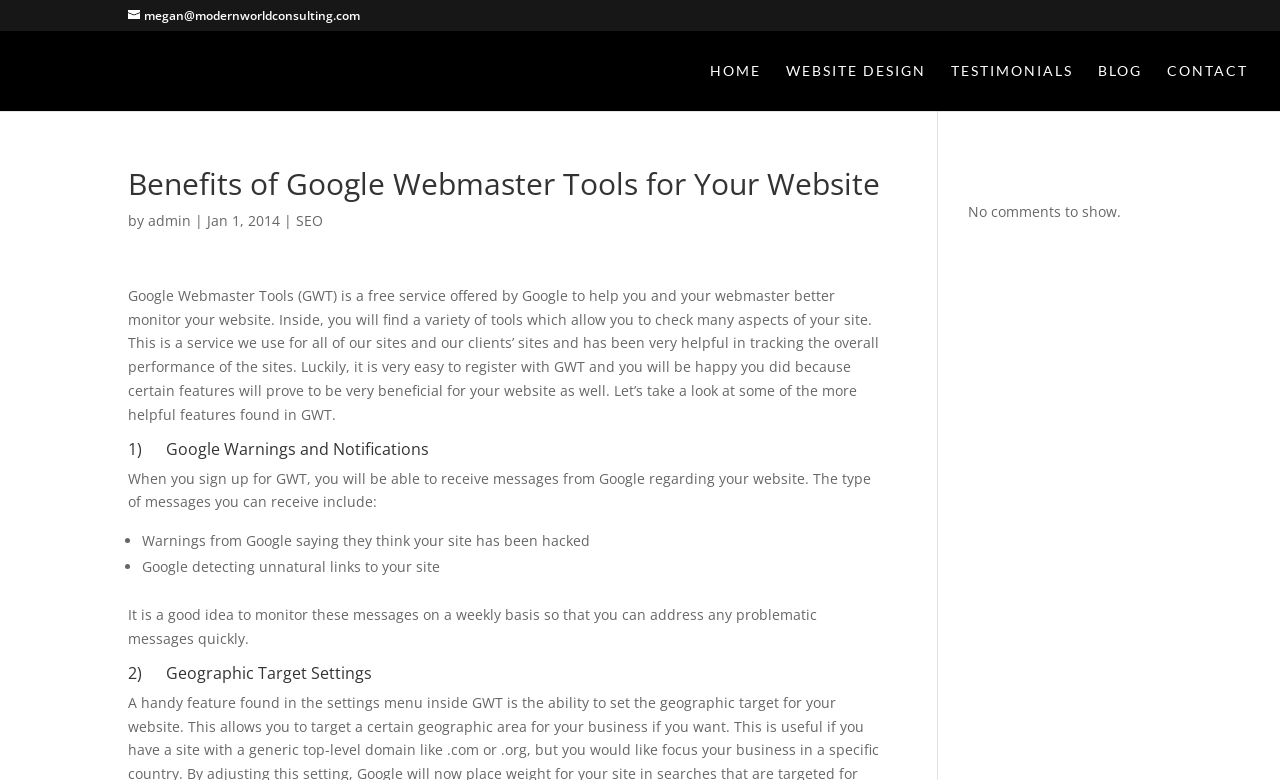Identify the bounding box coordinates of the element that should be clicked to fulfill this task: "View testimonials". The coordinates should be provided as four float numbers between 0 and 1, i.e., [left, top, right, bottom].

[0.743, 0.082, 0.838, 0.142]